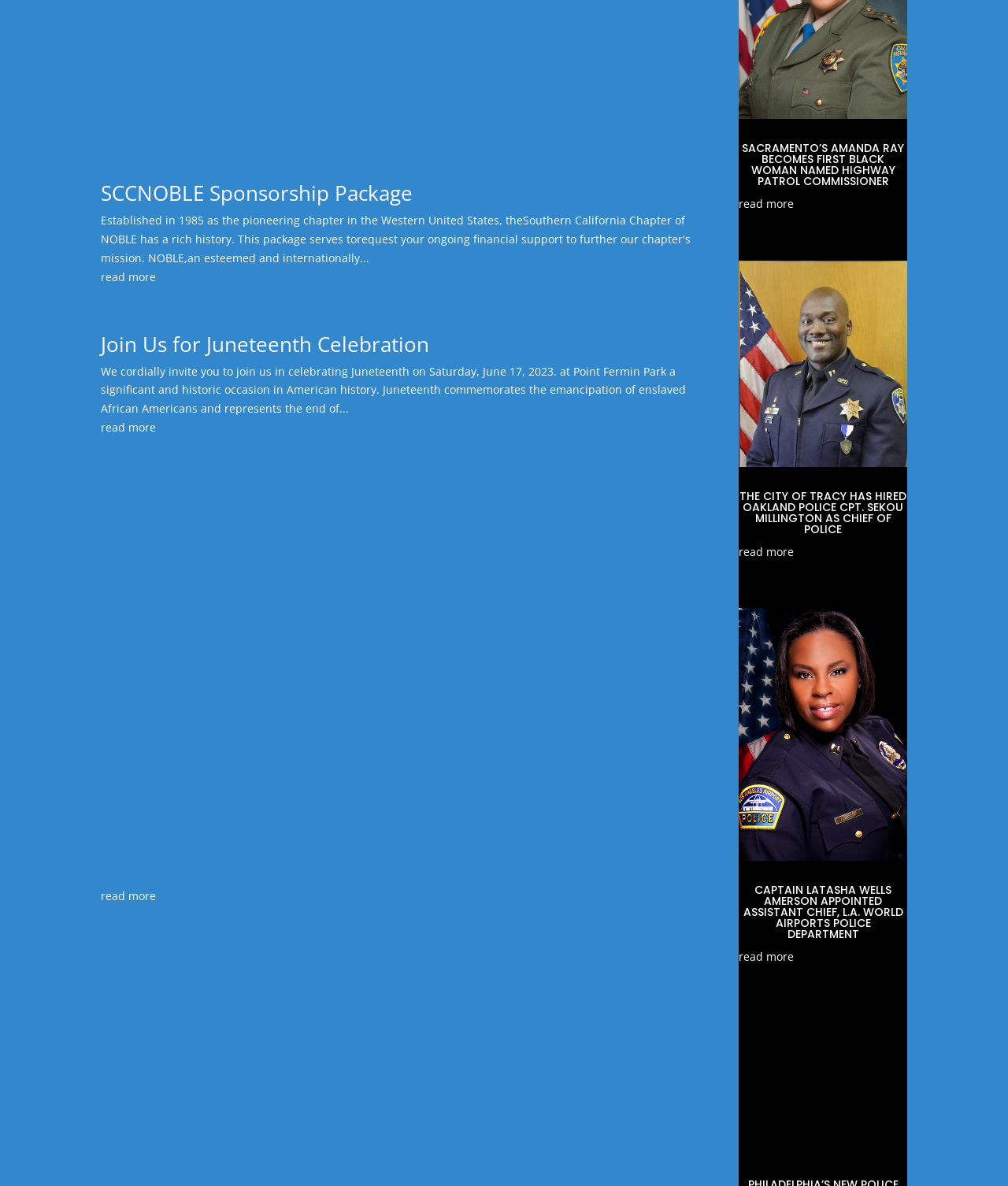Find the bounding box coordinates for the HTML element specified by: "SCCNOBLE Sponsorship Package".

[0.1, 0.151, 0.409, 0.175]